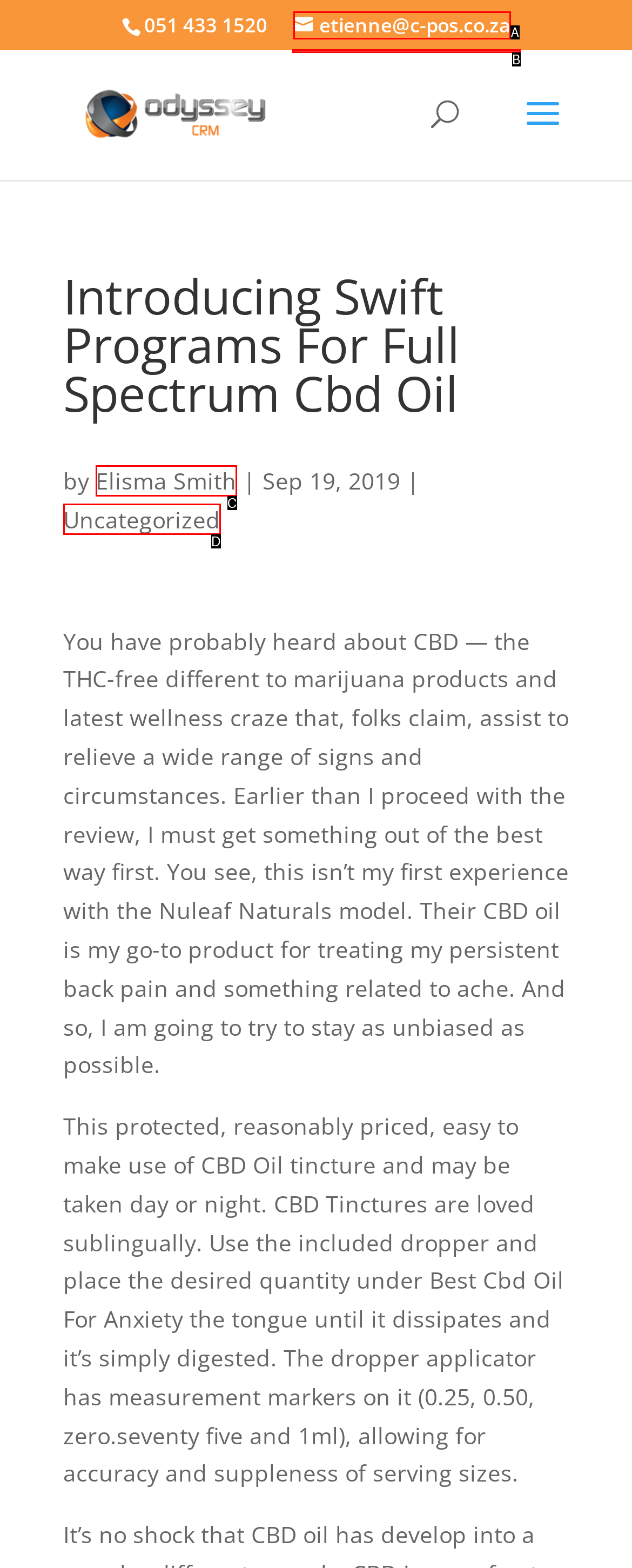Using the provided description: Uncategorized, select the most fitting option and return its letter directly from the choices.

D